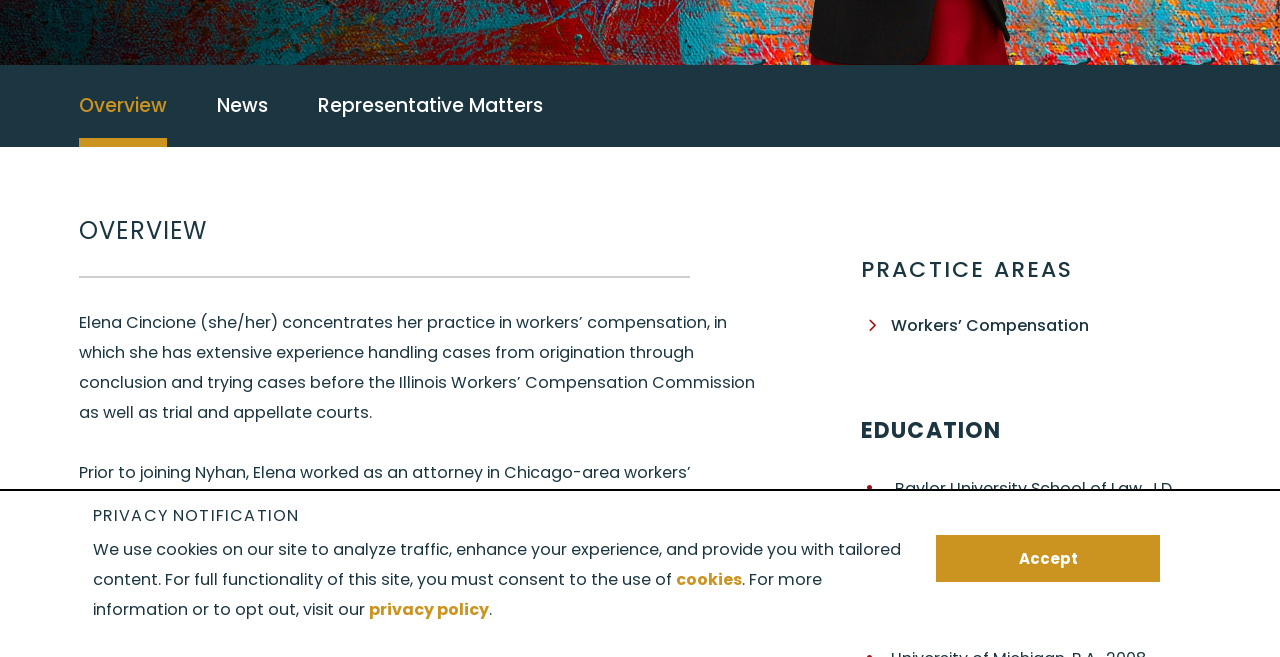Given the description of the UI element: "cookies", predict the bounding box coordinates in the form of [left, top, right, bottom], with each value being a float between 0 and 1.

[0.528, 0.865, 0.579, 0.9]